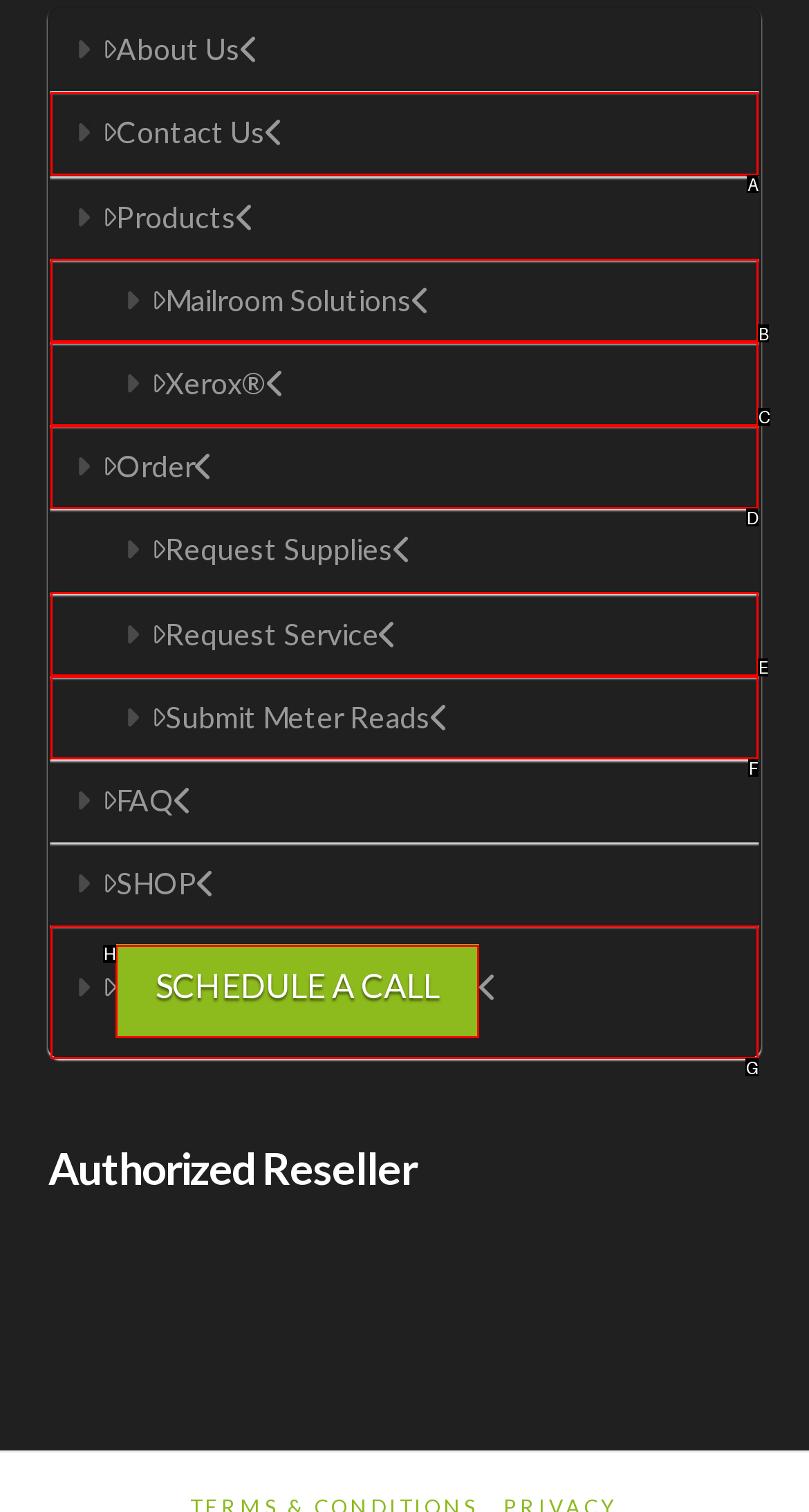Match the description to the correct option: Submit Meter Reads
Provide the letter of the matching option directly.

F